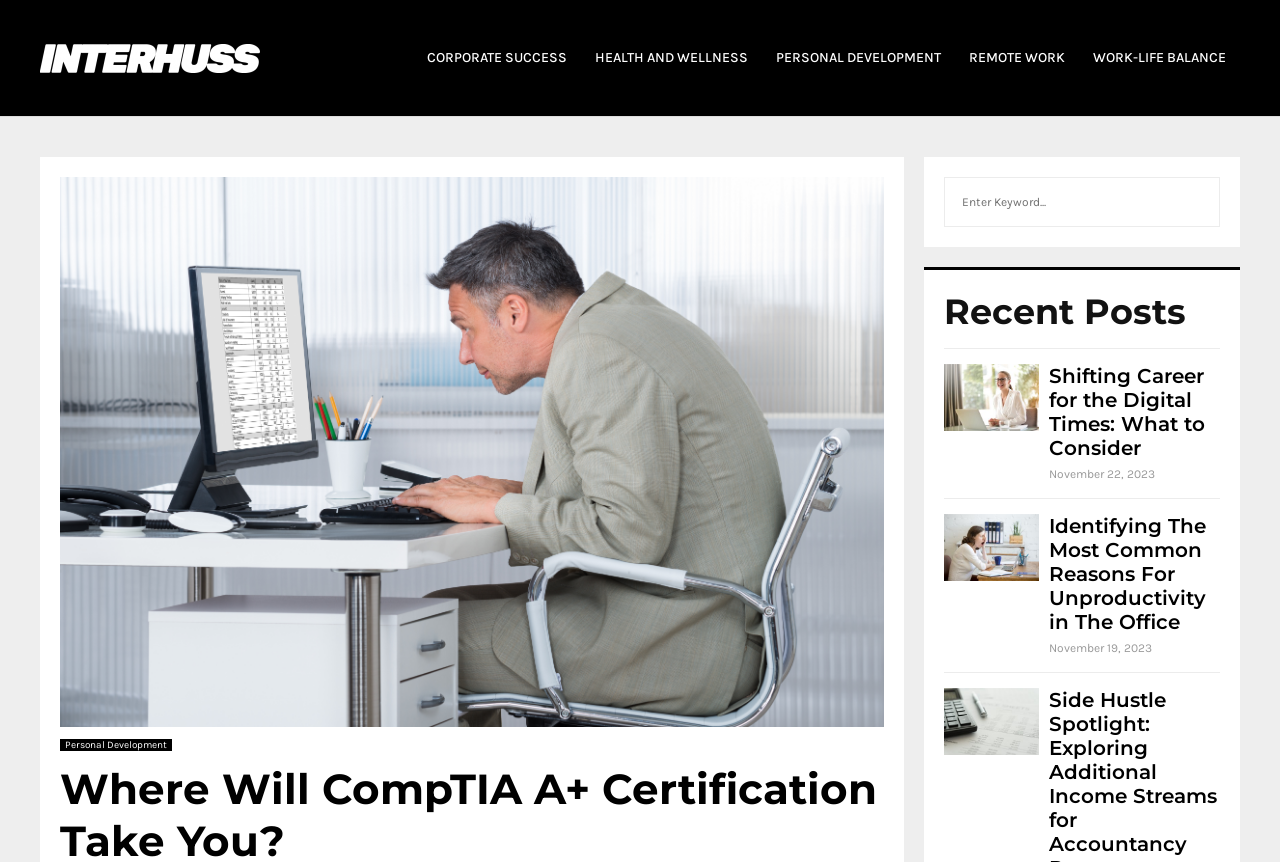Extract the main heading text from the webpage.

Where Will CompTIA A+ Certification Take You?